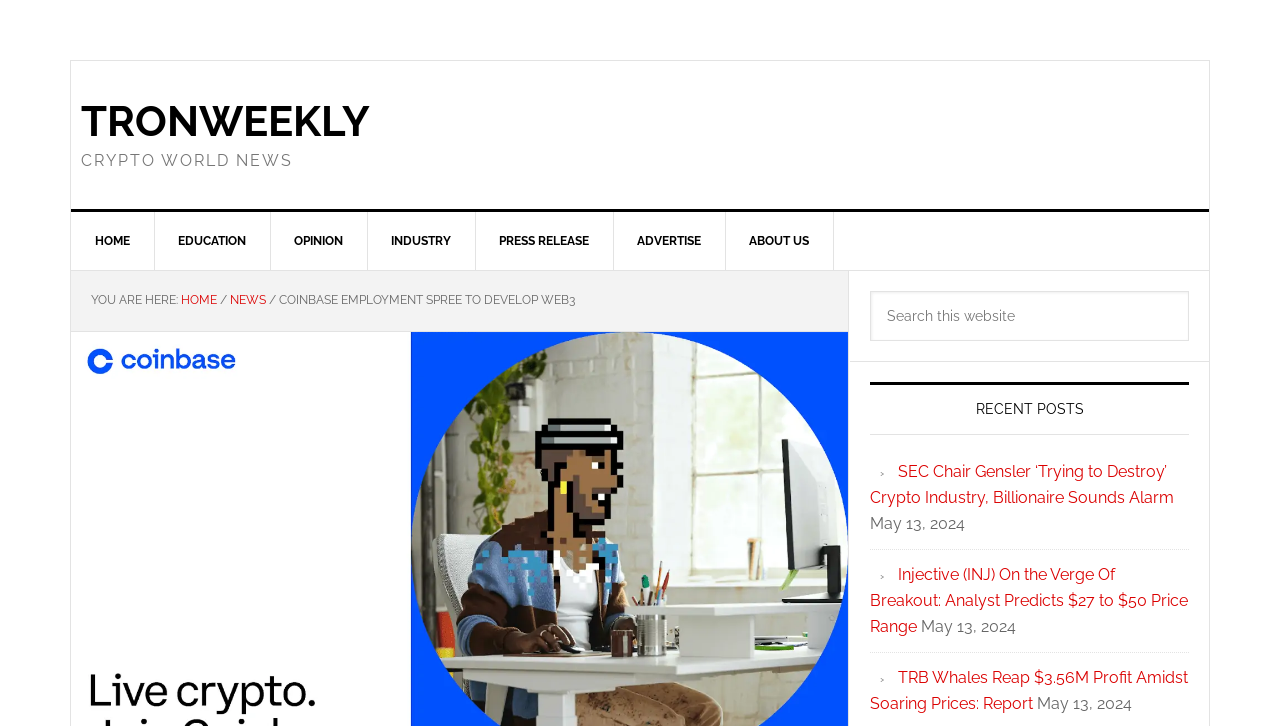Respond to the question below with a single word or phrase:
What is the name of the cryptocurrency trading company mentioned?

Coinbase Global